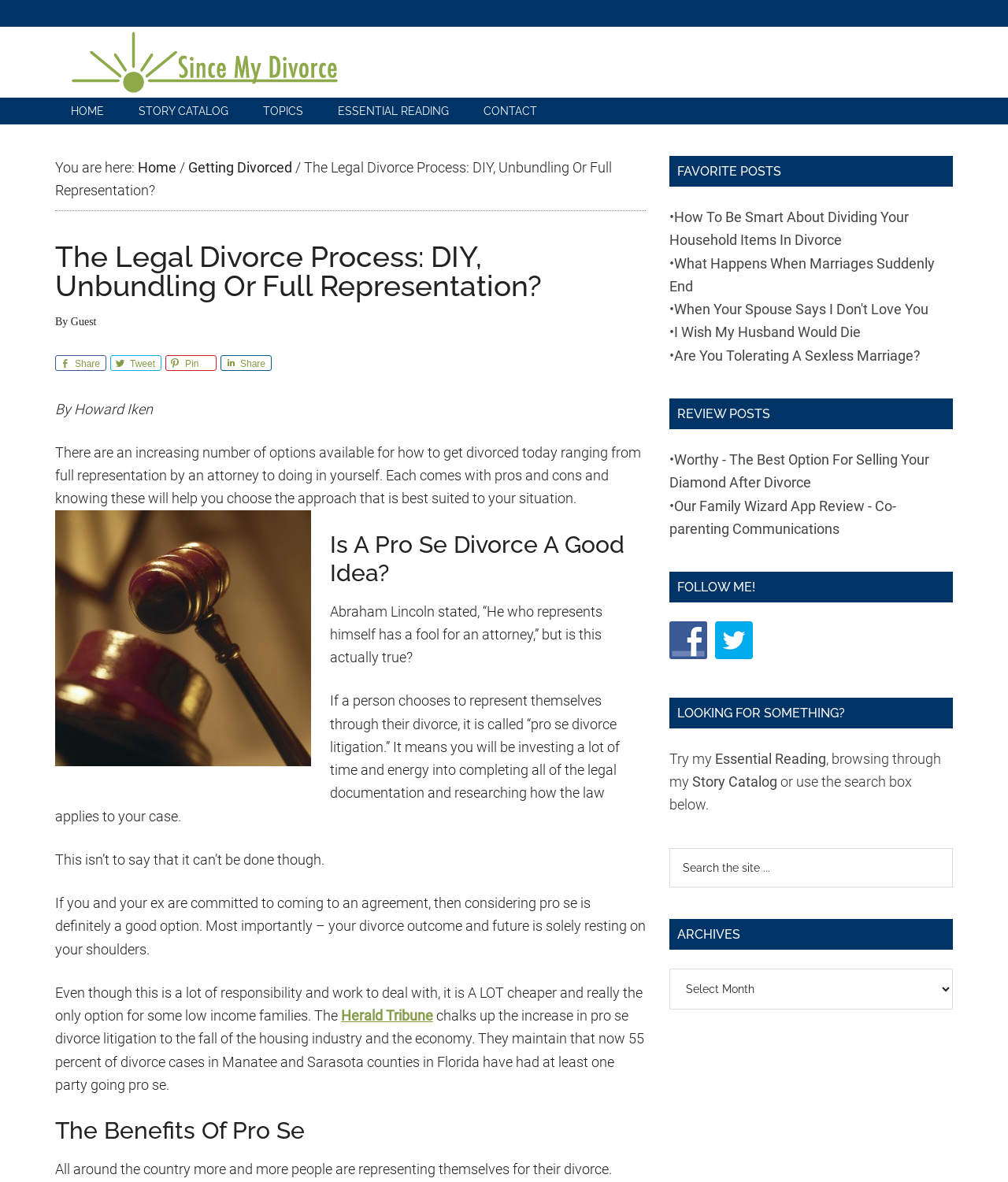Please specify the bounding box coordinates in the format (top-left x, top-left y, bottom-right x, bottom-right y), with all values as floating point numbers between 0 and 1. Identify the bounding box of the UI element described by: name="s" placeholder="Search the site ..."

[0.664, 0.717, 0.945, 0.75]